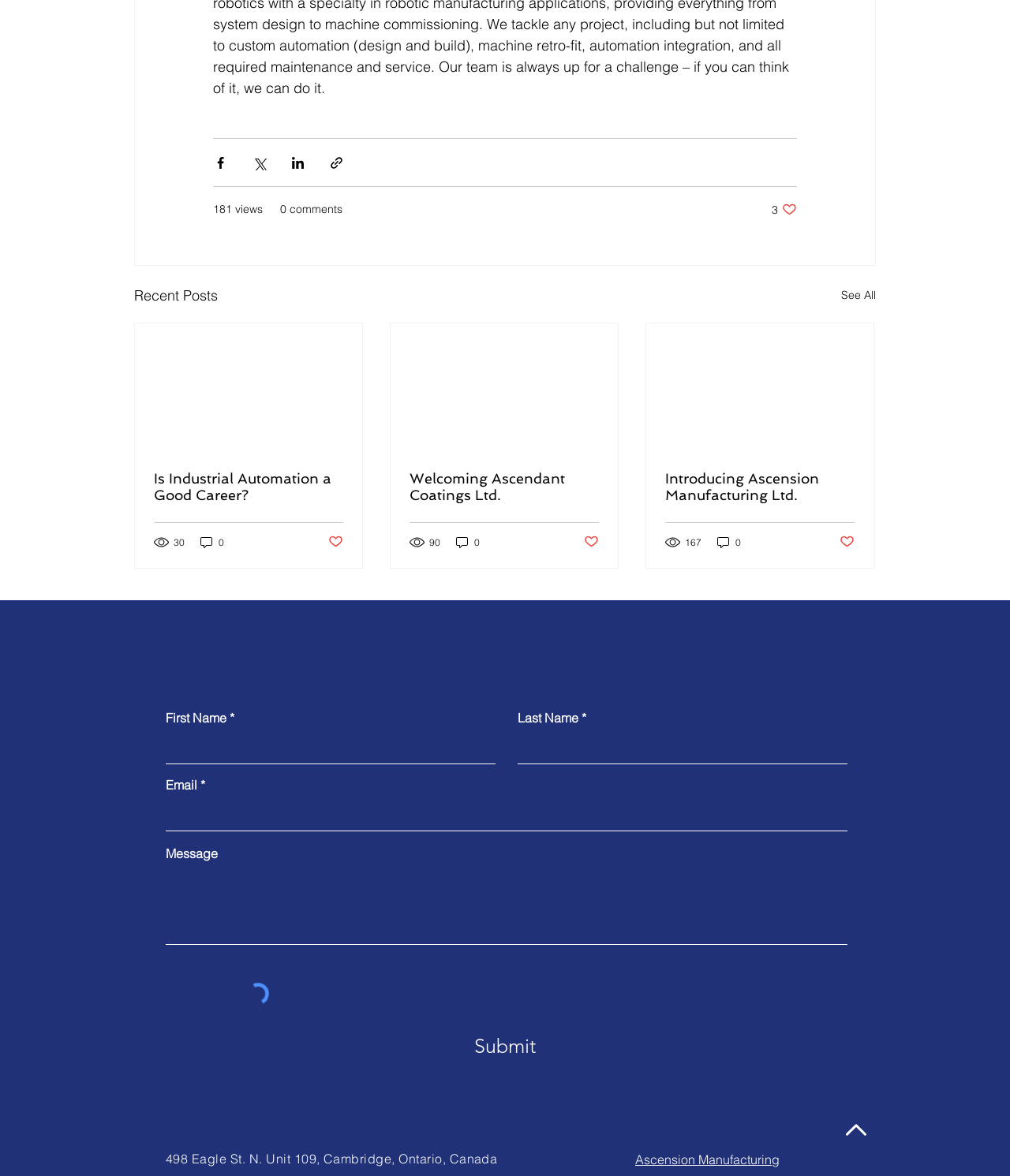Find and specify the bounding box coordinates that correspond to the clickable region for the instruction: "View the Ascension Manufacturing website".

[0.629, 0.979, 0.772, 0.993]